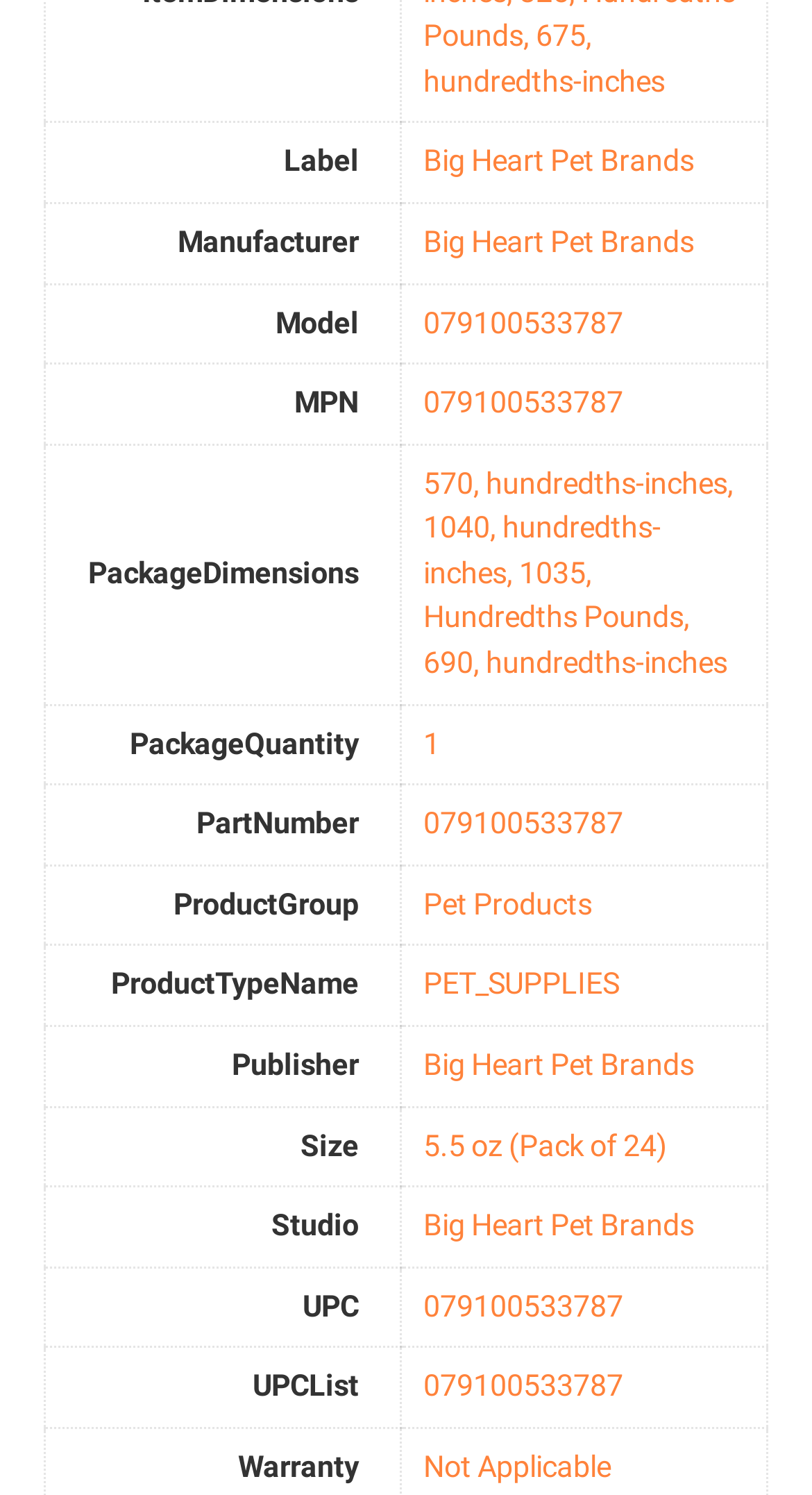Identify the bounding box coordinates for the UI element described as: "Big Heart Pet Brands".

[0.522, 0.15, 0.855, 0.174]